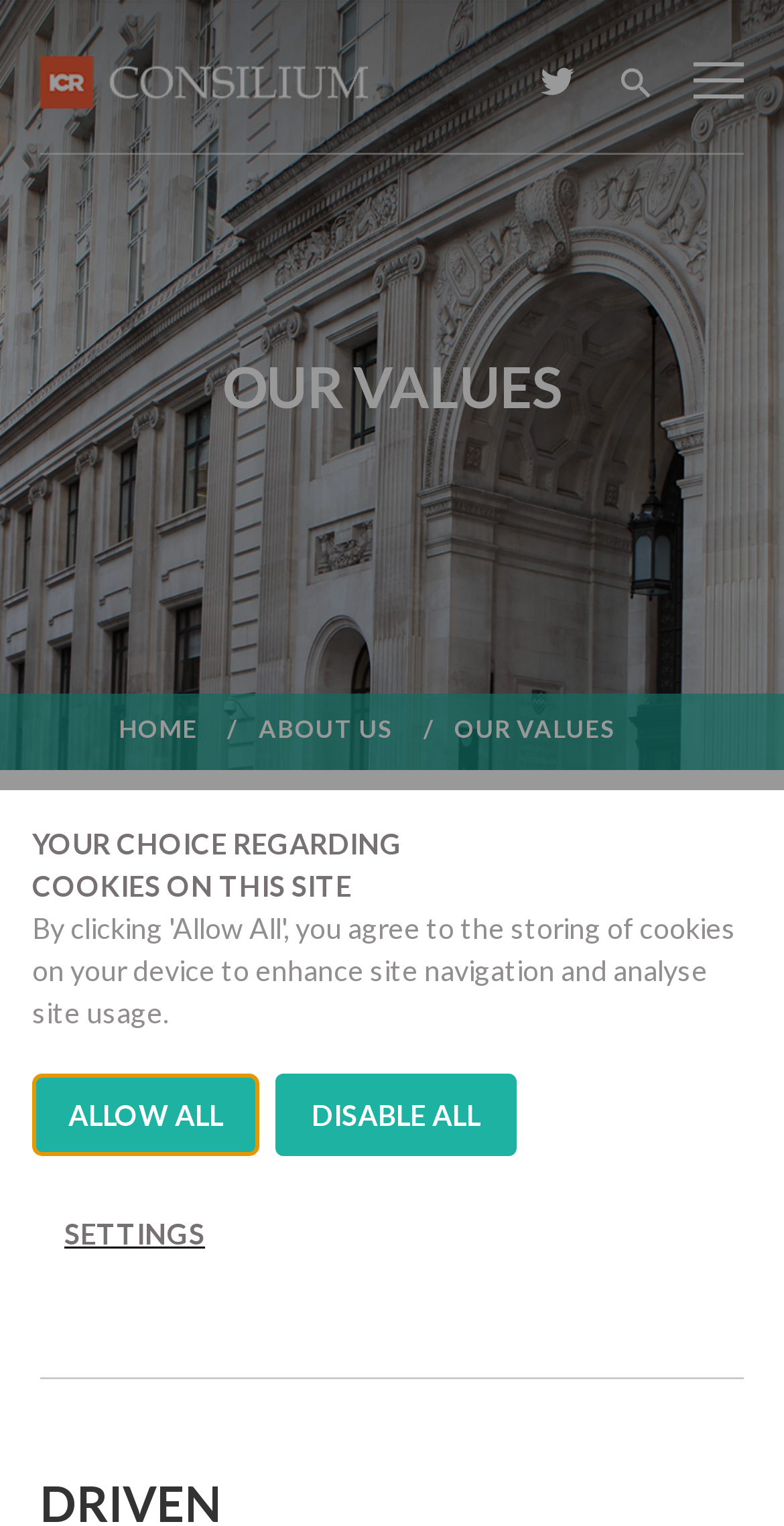Please determine the heading text of this webpage.

YOUR CHOICE REGARDING COOKIES ON THIS SITE